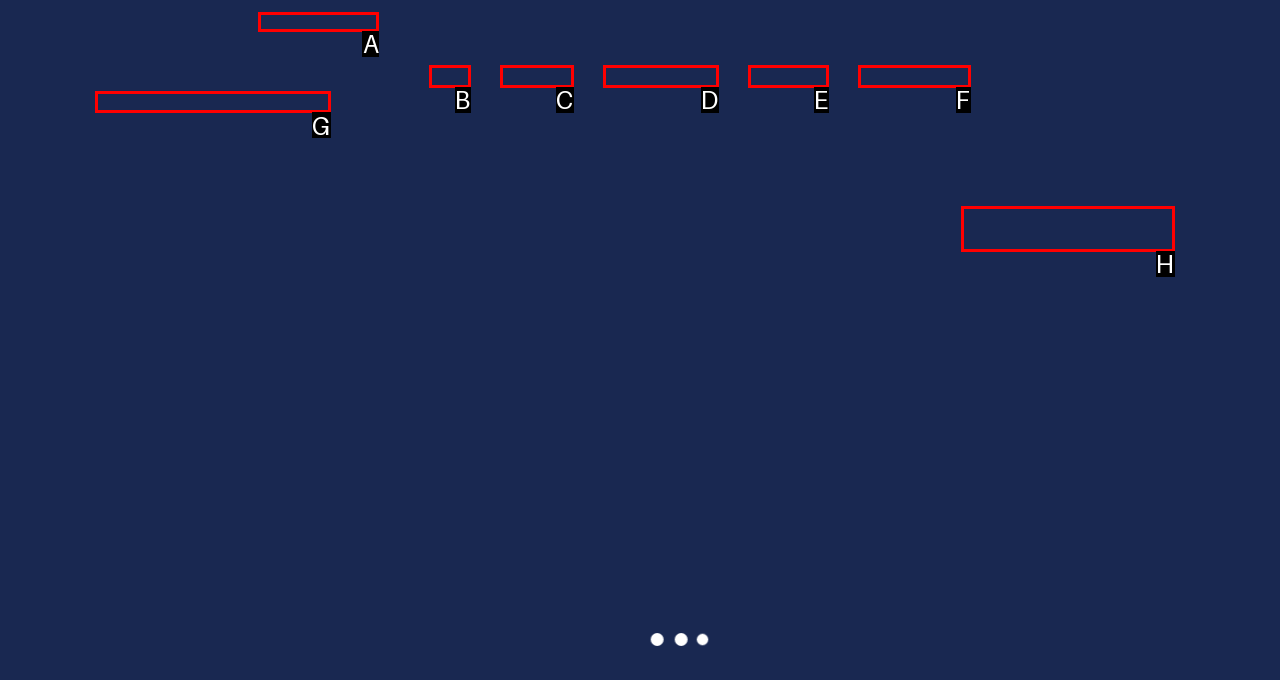Point out which UI element to click to complete this task: Contact AMT via email
Answer with the letter corresponding to the right option from the available choices.

A